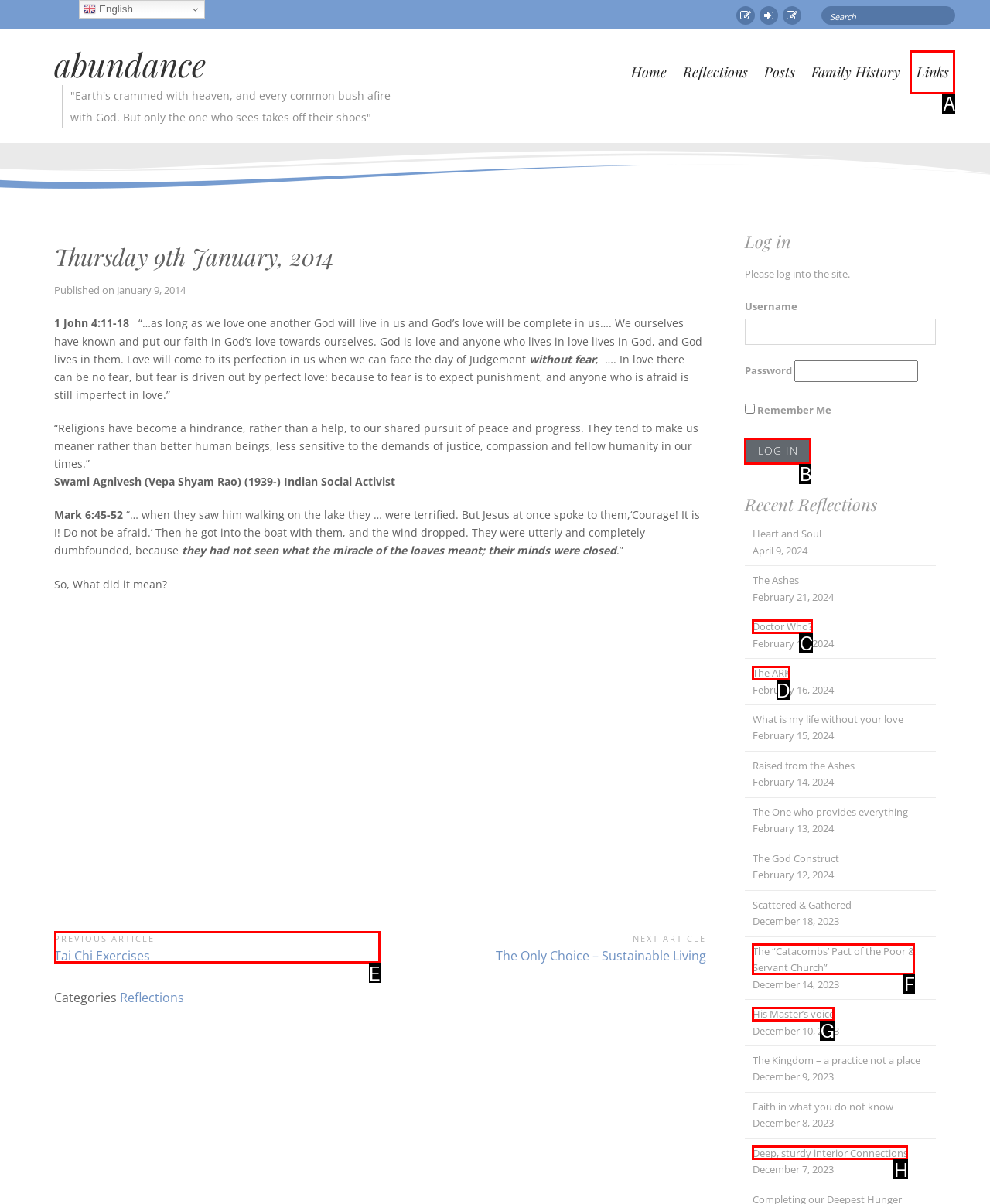To complete the task: View the post 'The ARK', which option should I click? Answer with the appropriate letter from the provided choices.

D